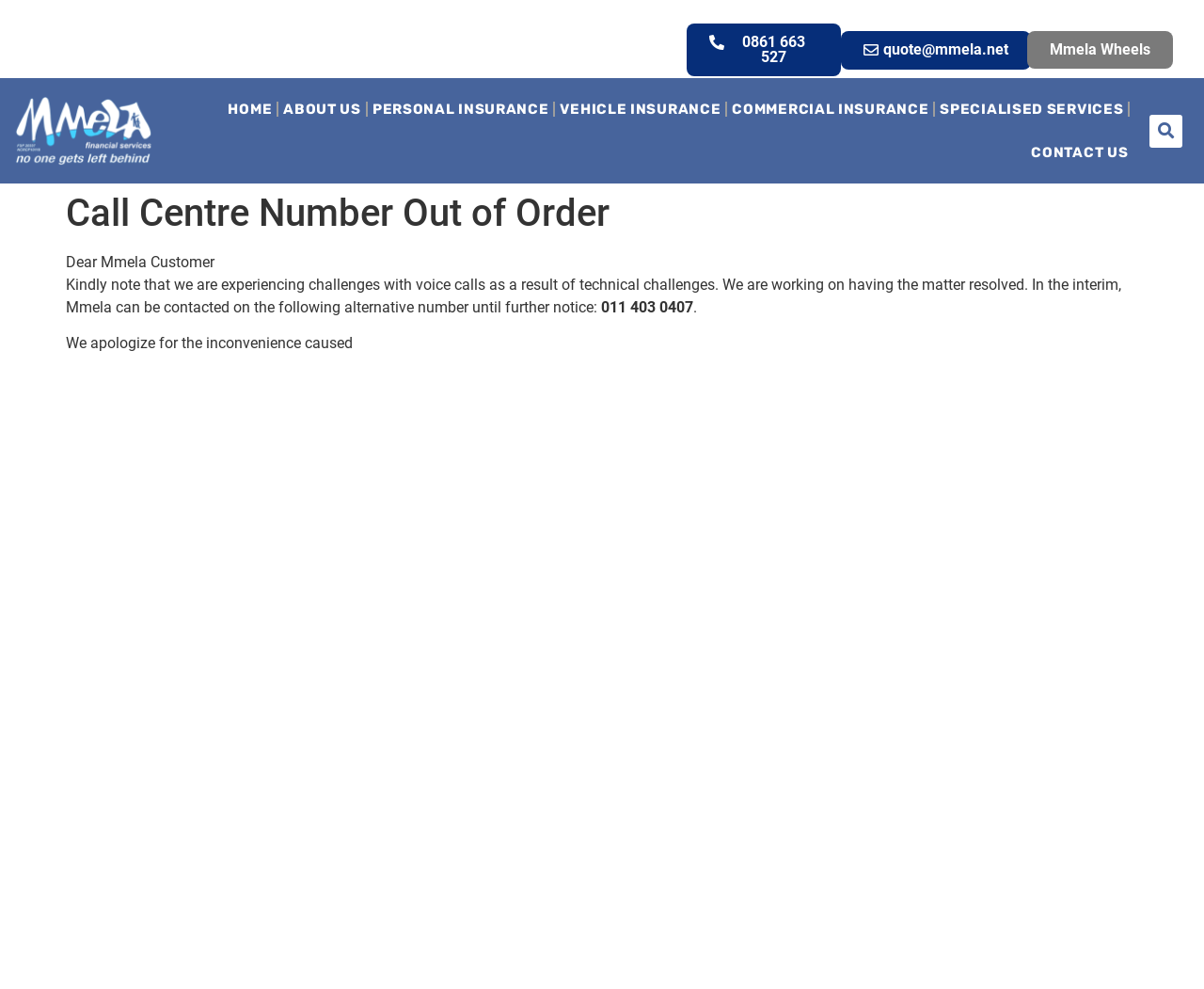What is the email address to contact Mmela?
Can you provide an in-depth and detailed response to the question?

The email address to contact Mmela can be found as a link on the webpage, which is quote@mmela.net.